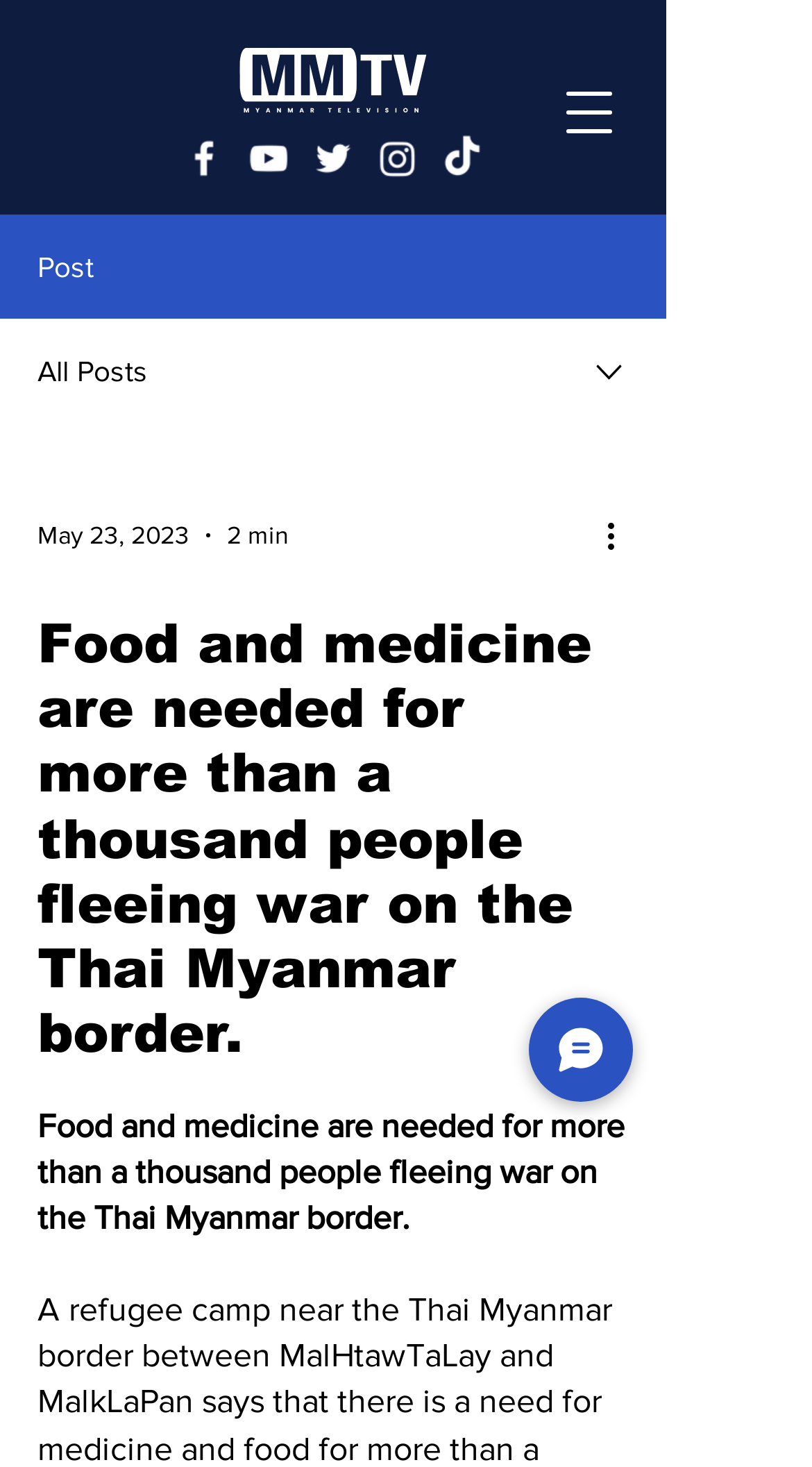Provide the bounding box coordinates of the HTML element described as: "aria-label="TikTok"". The bounding box coordinates should be four float numbers between 0 and 1, i.e., [left, top, right, bottom].

[0.541, 0.092, 0.597, 0.124]